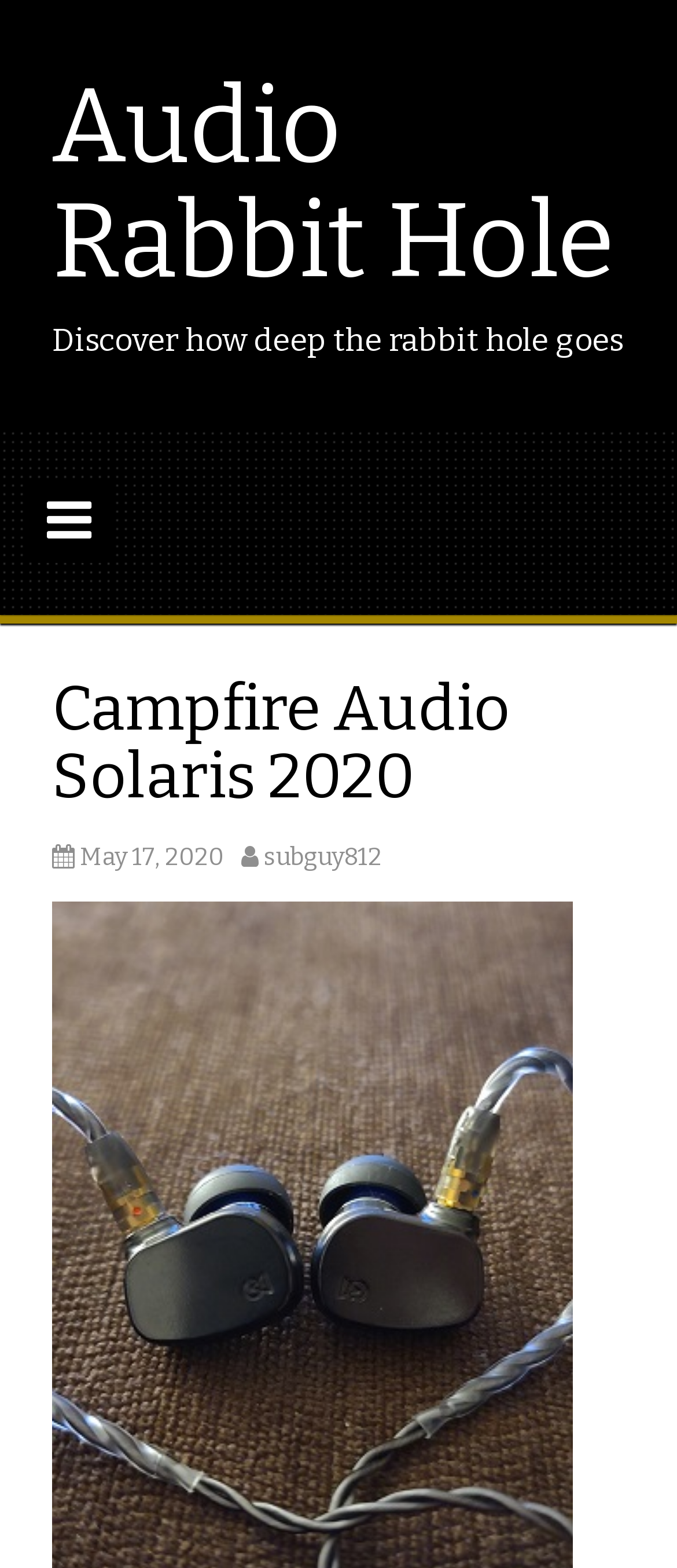Identify the bounding box coordinates of the HTML element based on this description: "subguy812".

[0.39, 0.537, 0.564, 0.556]